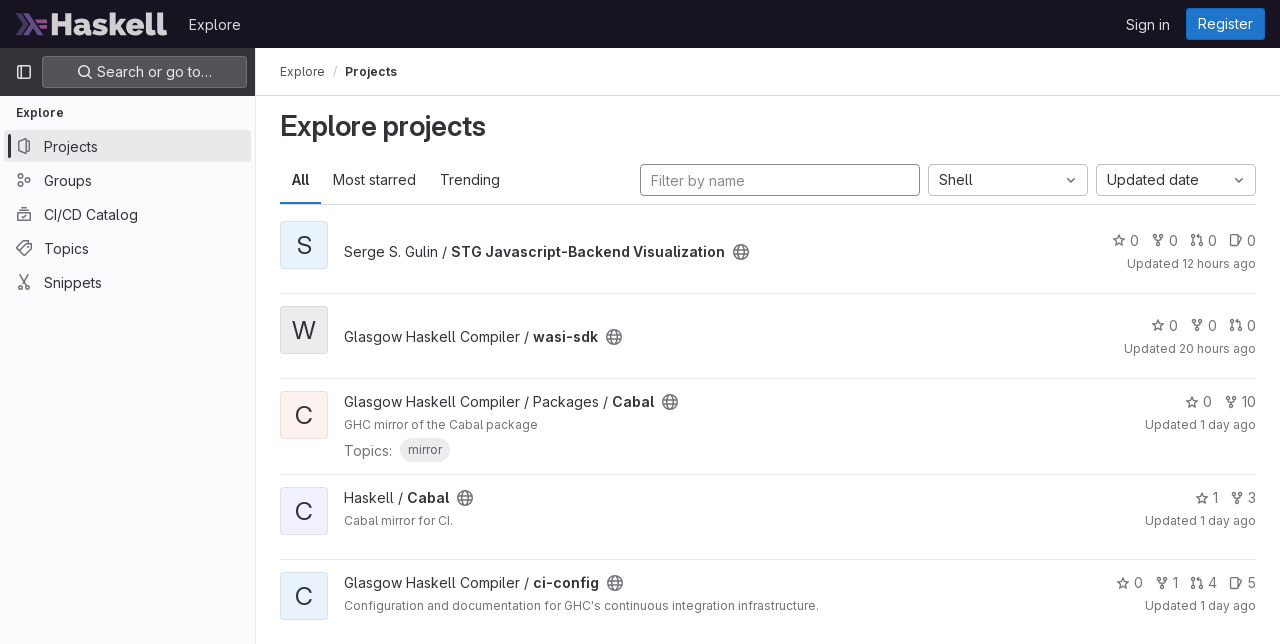Identify the bounding box coordinates of the area that should be clicked in order to complete the given instruction: "Search for projects". The bounding box coordinates should be four float numbers between 0 and 1, i.e., [left, top, right, bottom].

[0.033, 0.087, 0.193, 0.137]